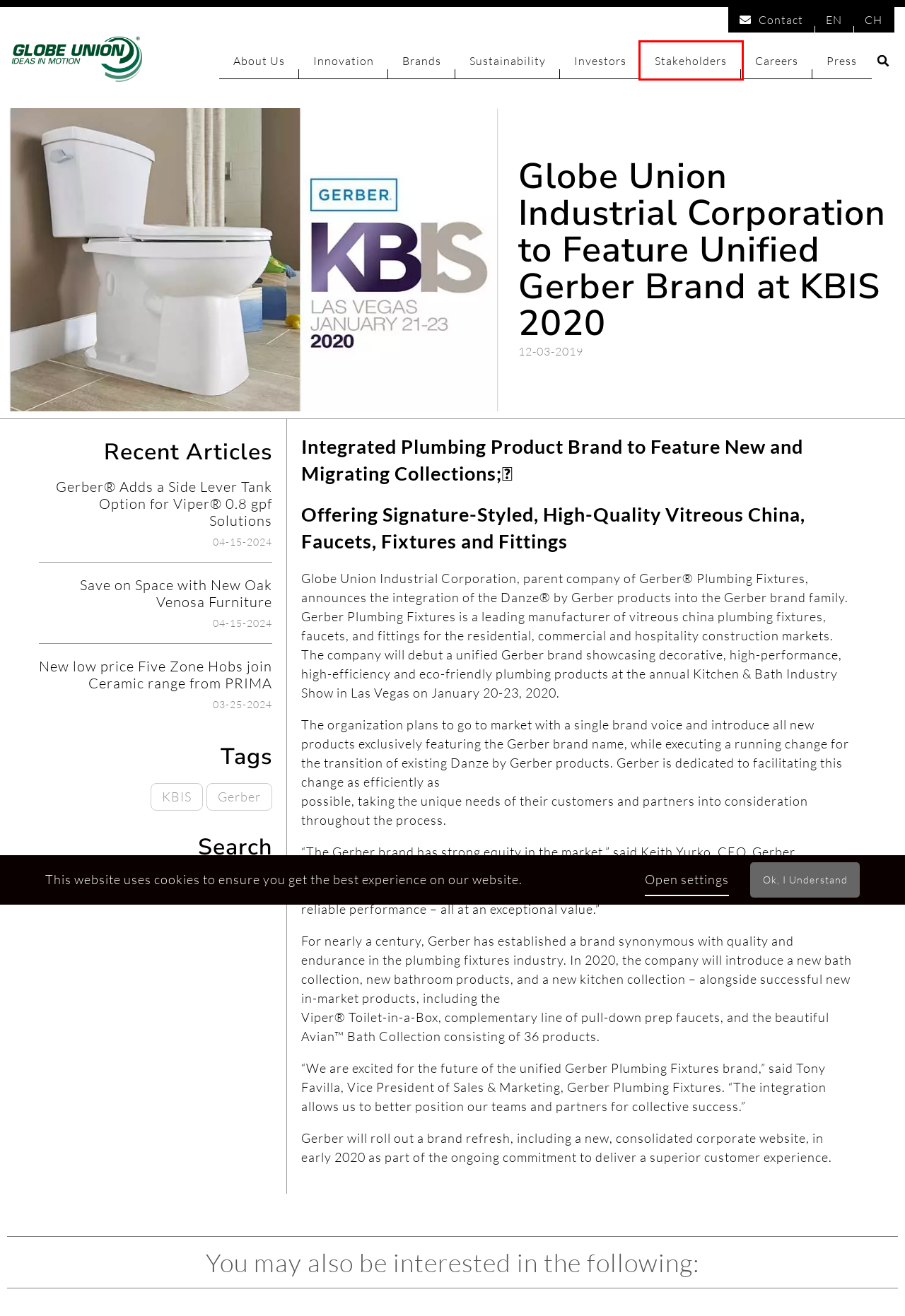Examine the screenshot of the webpage, which has a red bounding box around a UI element. Select the webpage description that best fits the new webpage after the element inside the red bounding box is clicked. Here are the choices:
A. 成霖企業股份有限公司
B. Stakeholders - Globe Union Industrial Corp.
C. KBIS Archives - Globe Union Industrial Corp.
D. New low price Five Zone Hobs join Ceramic range from PRIMA - Globe Union Industrial Corp.
E. Globe Union Industrial Corp.
F. Save on Space with New Oak Venosa Furniture - Globe Union Industrial Corp.
G. Gerber® Adds a Side Lever Tank Option for Viper® 0.8 gpf Solutions - Globe Union Industrial Corp.
H. Contact - Globe Union Industrial Corp.

B